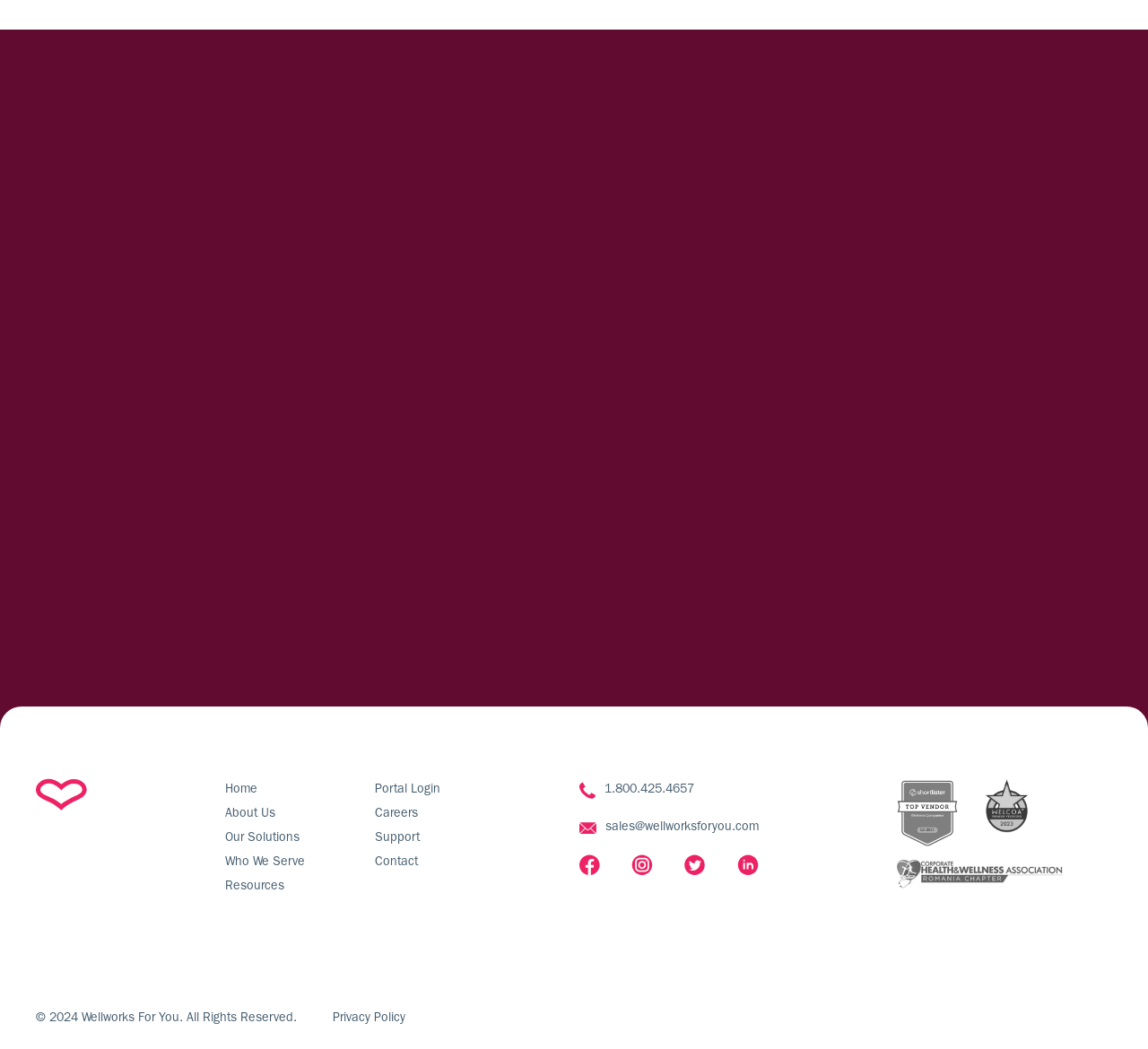Please identify the bounding box coordinates of the element on the webpage that should be clicked to follow this instruction: "Login to the portal". The bounding box coordinates should be given as four float numbers between 0 and 1, formatted as [left, top, right, bottom].

[0.327, 0.742, 0.384, 0.765]